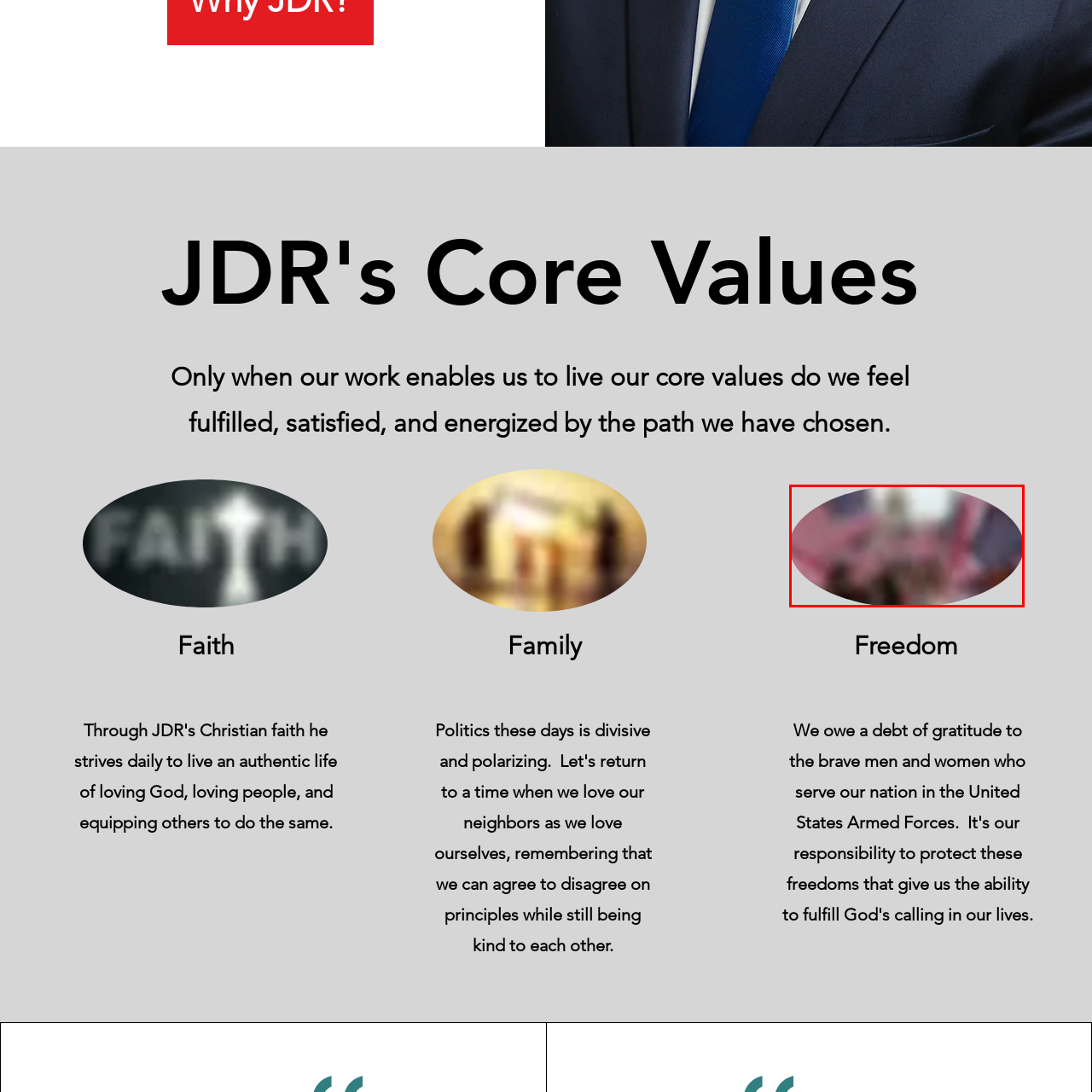Elaborate on the contents of the image highlighted by the red boundary in detail.

The image associated with the heading "Freedom" depicts a scene that embodies themes of liberation and empowerment. While the image appears blurred, it likely captures elements symbolic of freedom, such as flags or demonstrations. This visual alignment reinforces the core values represented by the word "Freedom," suggesting a celebration of the rights and opportunities that come with it. The overall ambiance hints at a collective spirit of determination, reflecting the importance of this value in inspiring and energizing individuals in their pursuits.